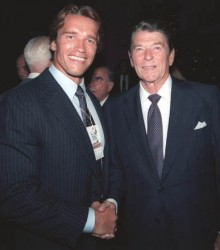Who is shaking hands with Ronald Reagan?
Look at the image and respond with a single word or a short phrase.

Arnold Schwarzenegger